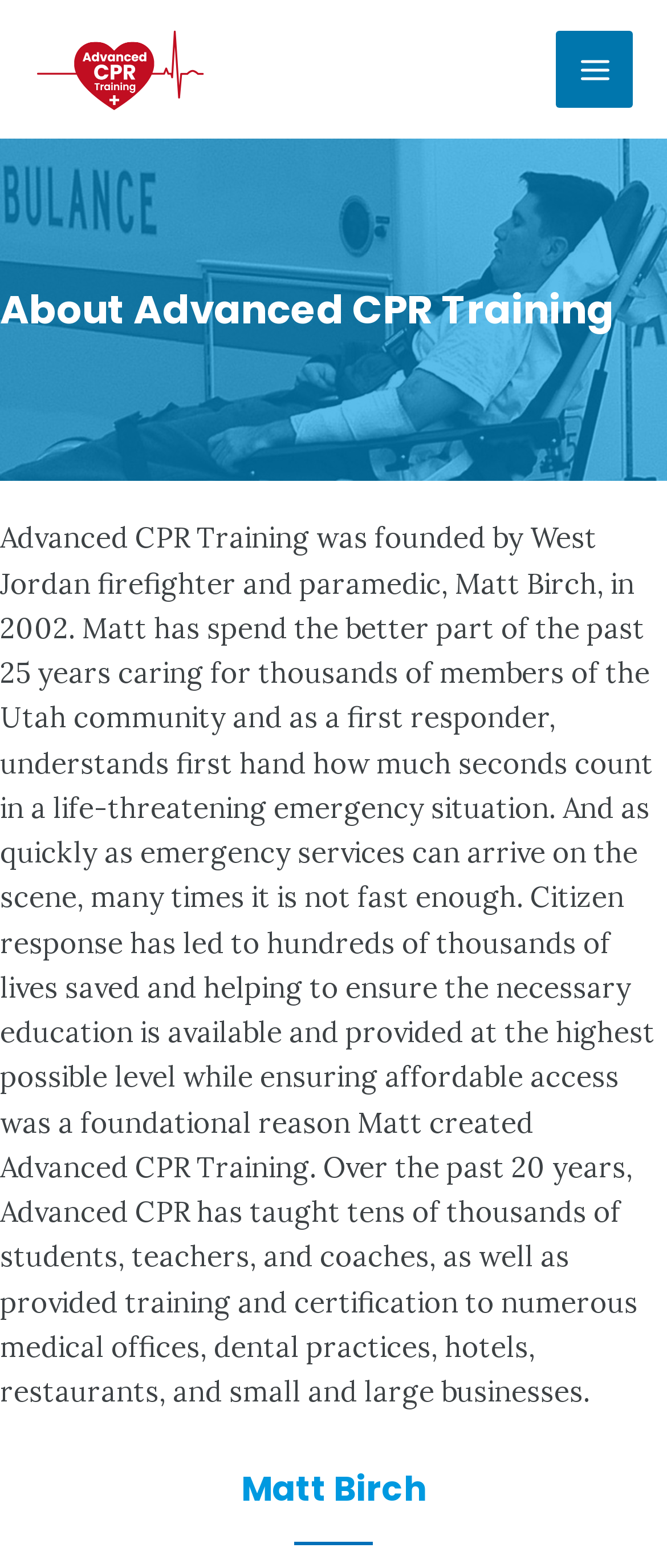Please provide a one-word or short phrase answer to the question:
What type of businesses has Advanced CPR Training provided training to?

Medical offices, dental practices, hotels, restaurants, and small and large businesses